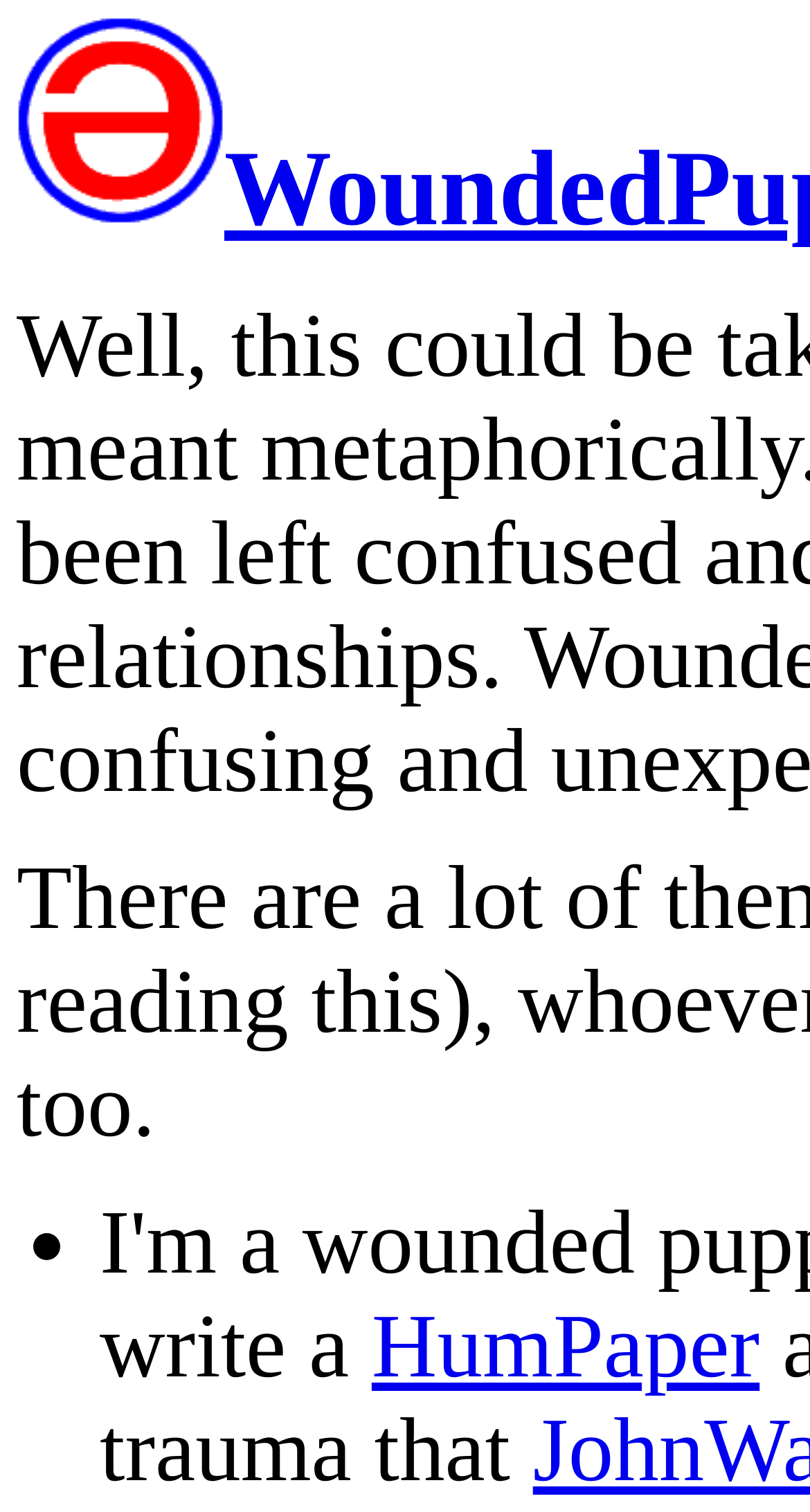Give the bounding box coordinates for this UI element: "HumPaper". The coordinates should be four float numbers between 0 and 1, arranged as [left, top, right, bottom].

[0.459, 0.859, 0.938, 0.925]